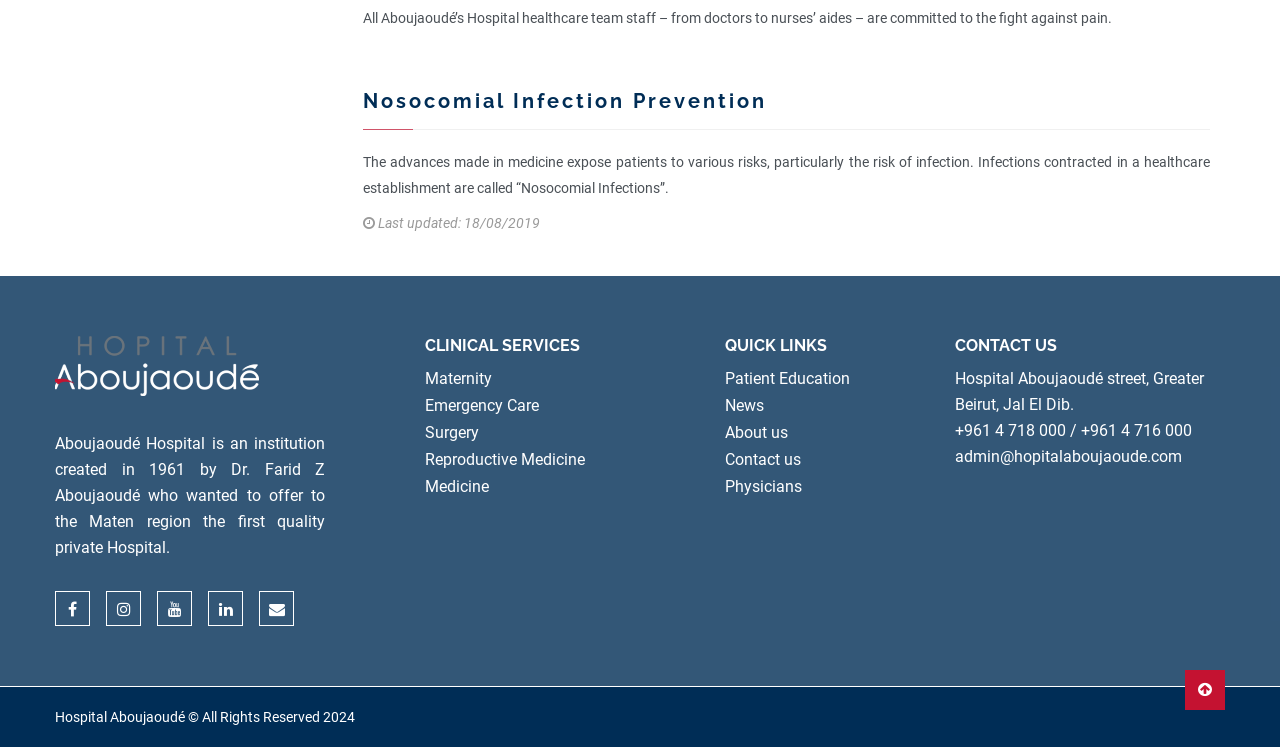Please specify the bounding box coordinates in the format (top-left x, top-left y, bottom-right x, bottom-right y), with all values as floating point numbers between 0 and 1. Identify the bounding box of the UI element described by: Maternity

[0.332, 0.494, 0.384, 0.521]